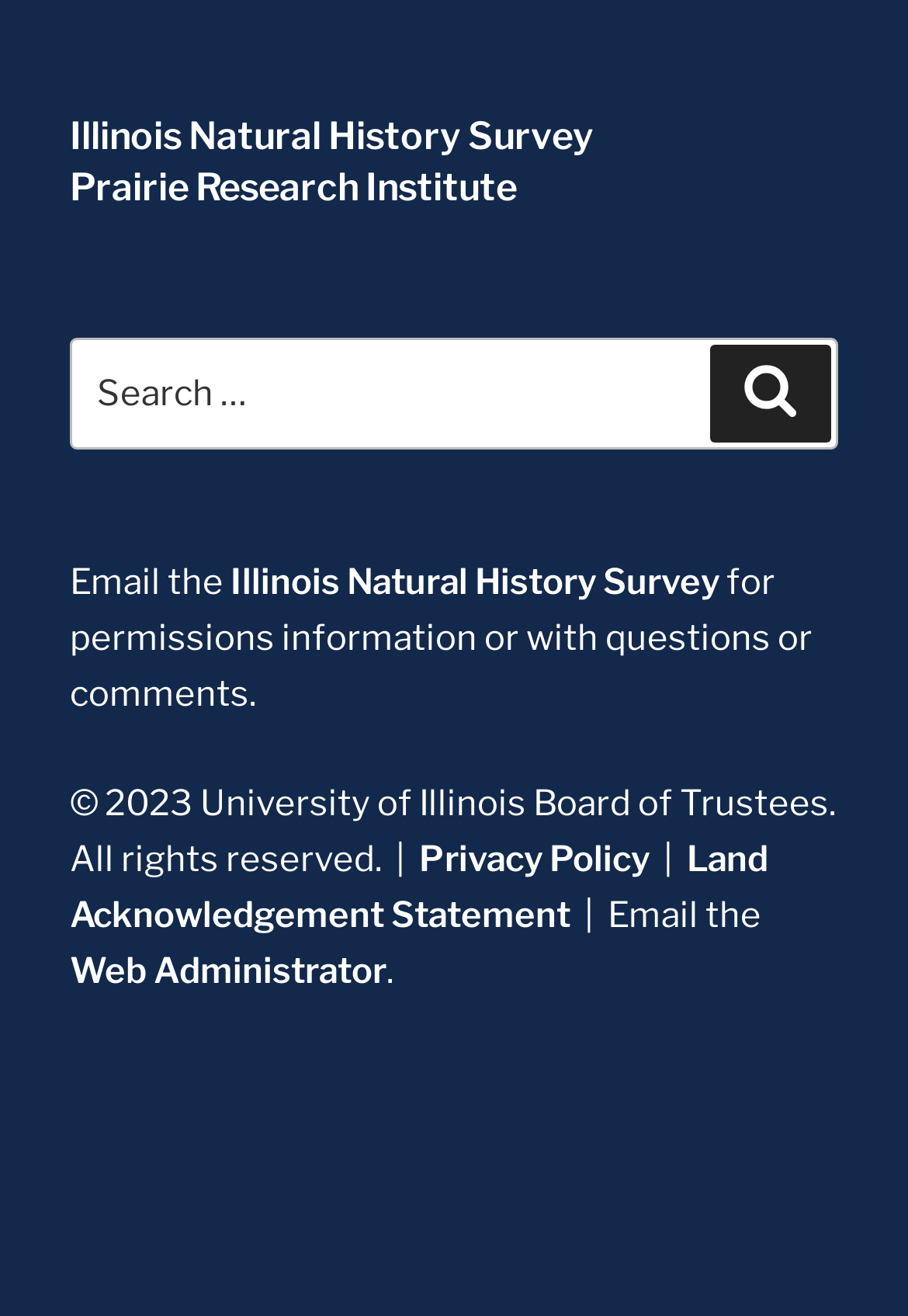Identify the bounding box coordinates of the region that needs to be clicked to carry out this instruction: "Email the Illinois Natural History Survey". Provide these coordinates as four float numbers ranging from 0 to 1, i.e., [left, top, right, bottom].

[0.254, 0.427, 0.792, 0.459]